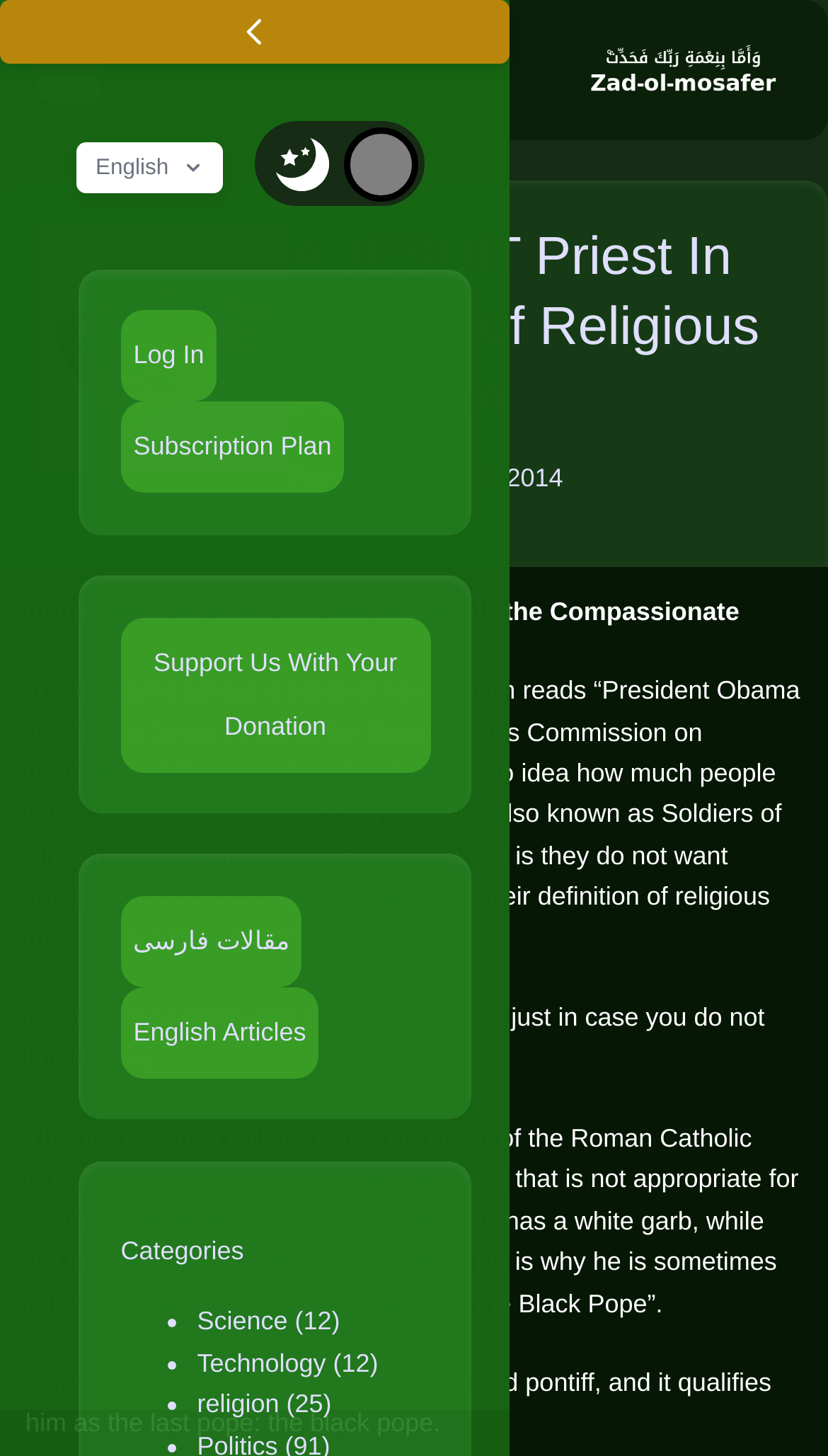Please analyze the image and give a detailed answer to the question:
What is the purpose of Jesuits according to the article?

The article states that 'The Jesuits are a Military Religious Order of the Roman Catholic Church, and their job is to do any dirty task that is not appropriate for ordinary clergymen to carry out', implying that their purpose is to perform tasks that are not suitable for regular clergy.